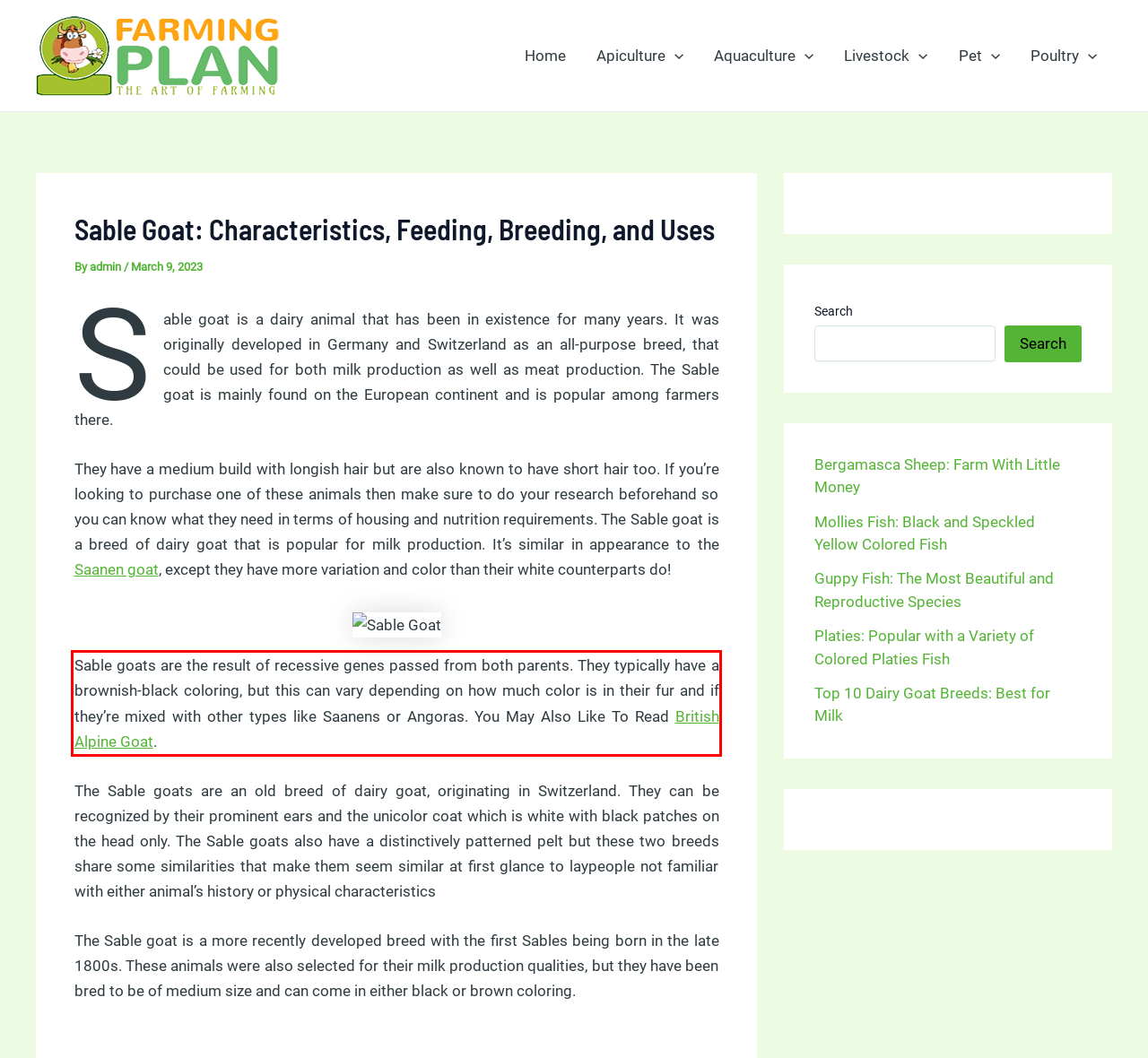Examine the screenshot of the webpage, locate the red bounding box, and generate the text contained within it.

Sable goats are the result of recessive genes passed from both parents. They typically have a brownish-black coloring, but this can vary depending on how much color is in their fur and if they’re mixed with other types like Saanens or Angoras. You May Also Like To Read British Alpine Goat.